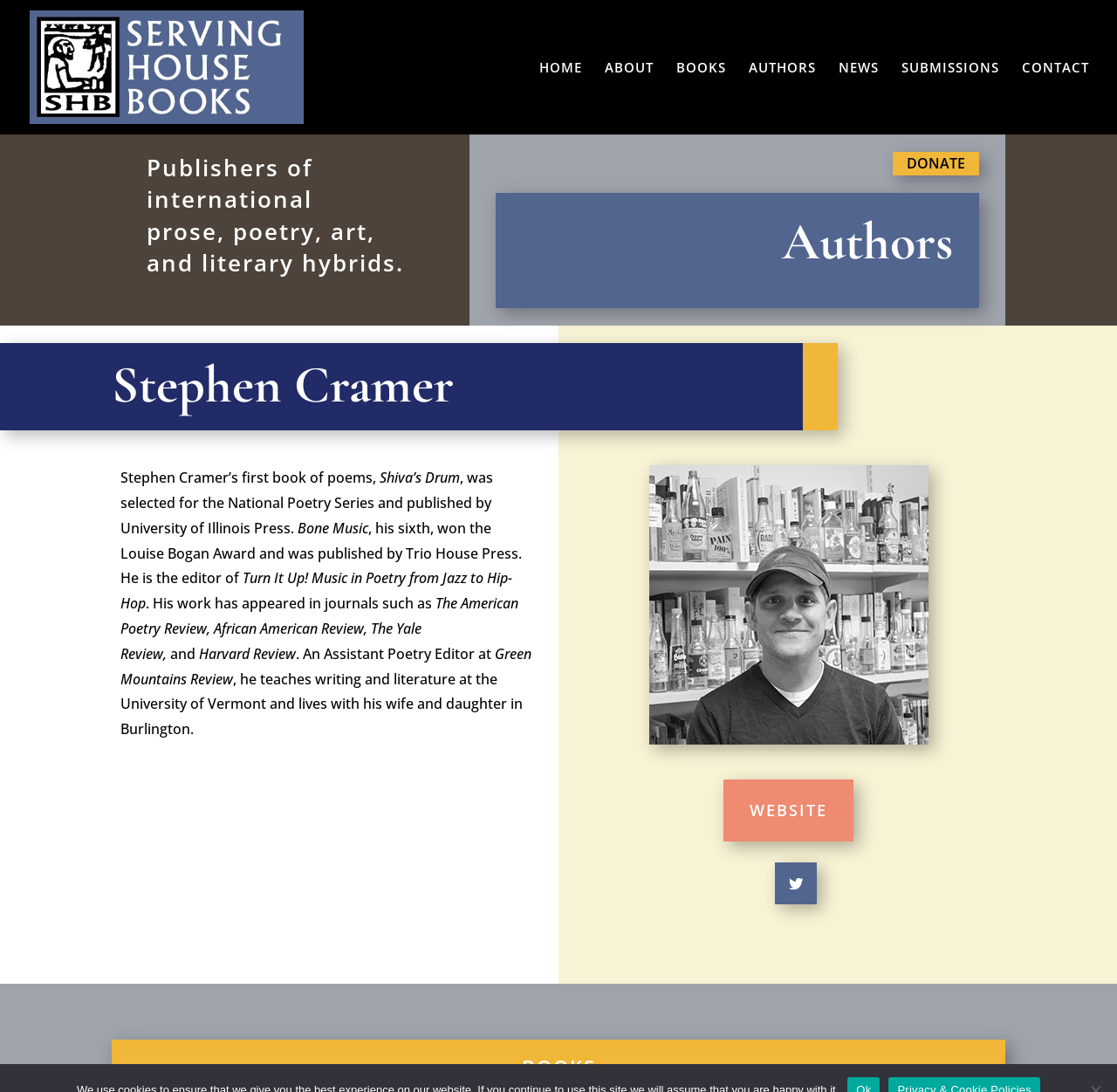Please identify the coordinates of the bounding box for the clickable region that will accomplish this instruction: "Visit Stephen Cramer's website".

[0.648, 0.714, 0.764, 0.77]